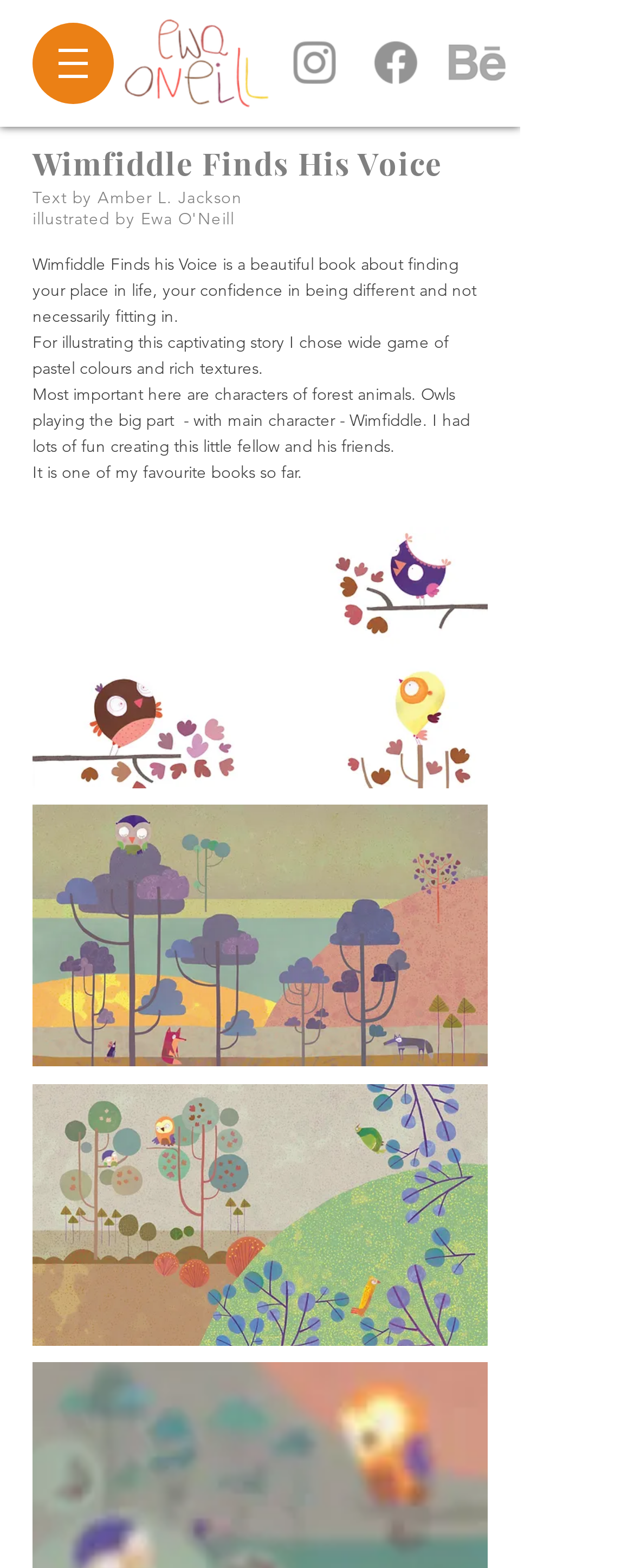Please reply to the following question using a single word or phrase: 
What is the title of the book?

Wimfiddle Finds His Voice